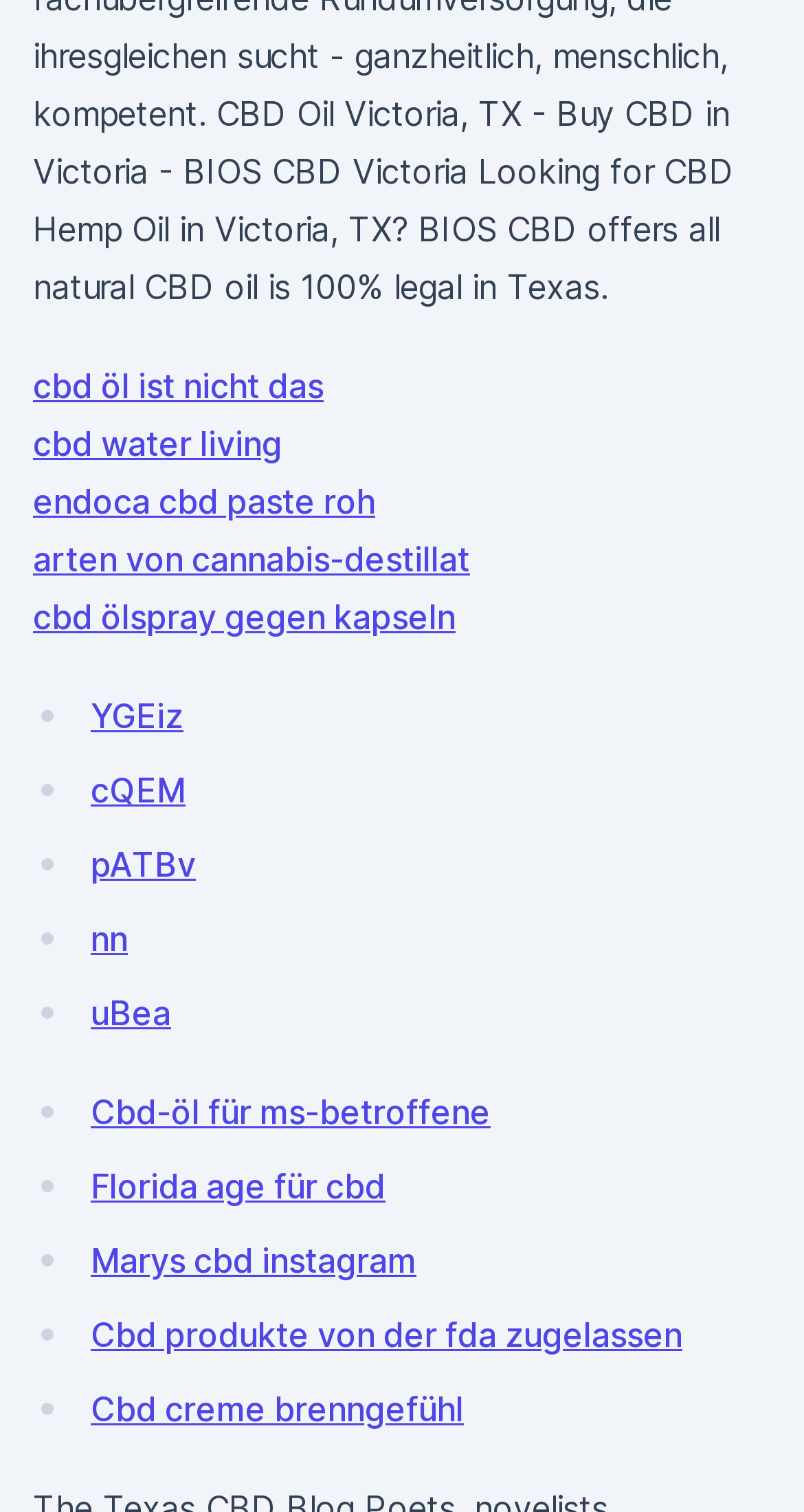Are there any links related to CBD regulations?
Based on the image content, provide your answer in one word or a short phrase.

Yes